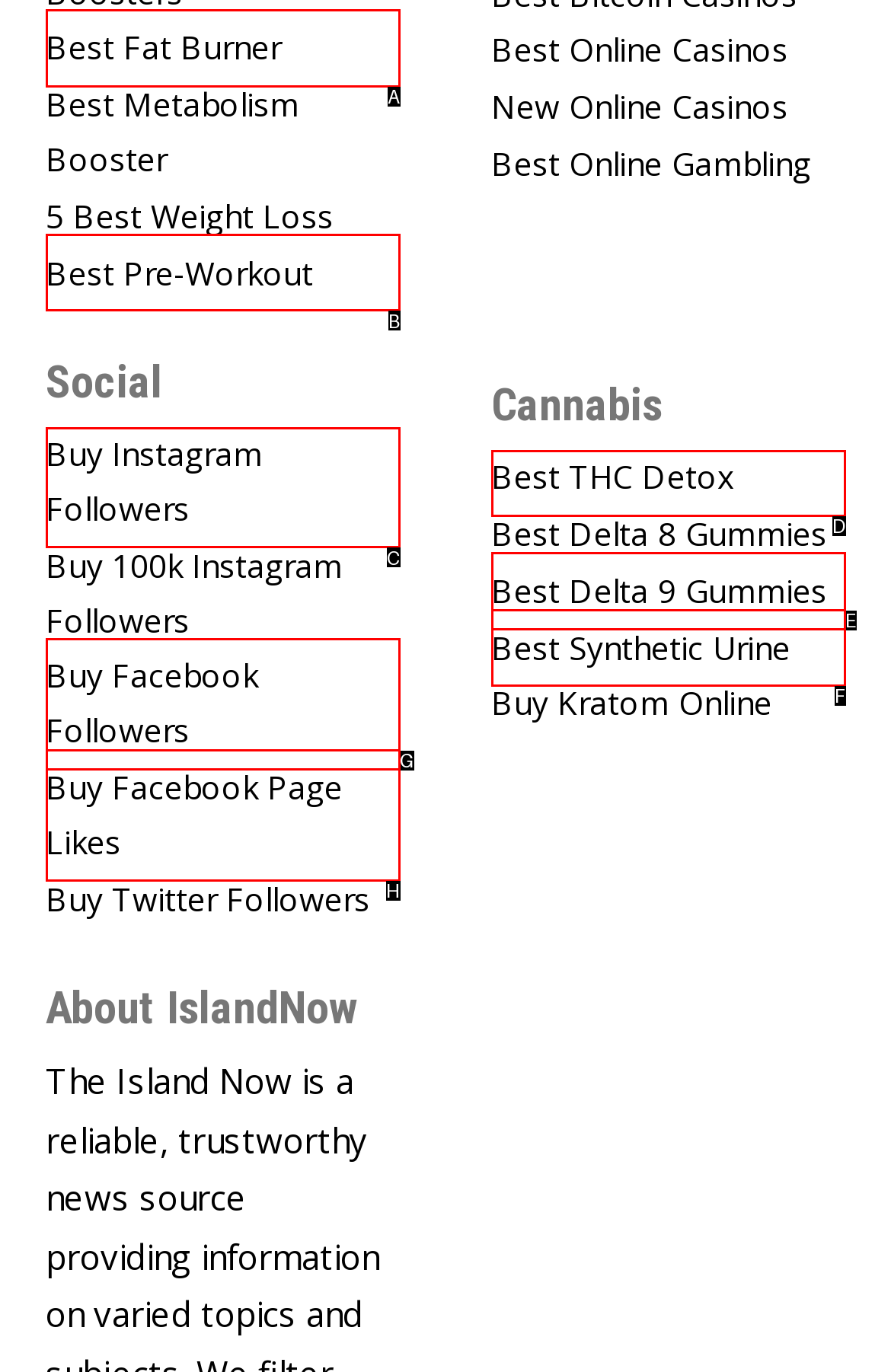Based on the description: Subscribe, select the HTML element that fits best. Provide the letter of the matching option.

None